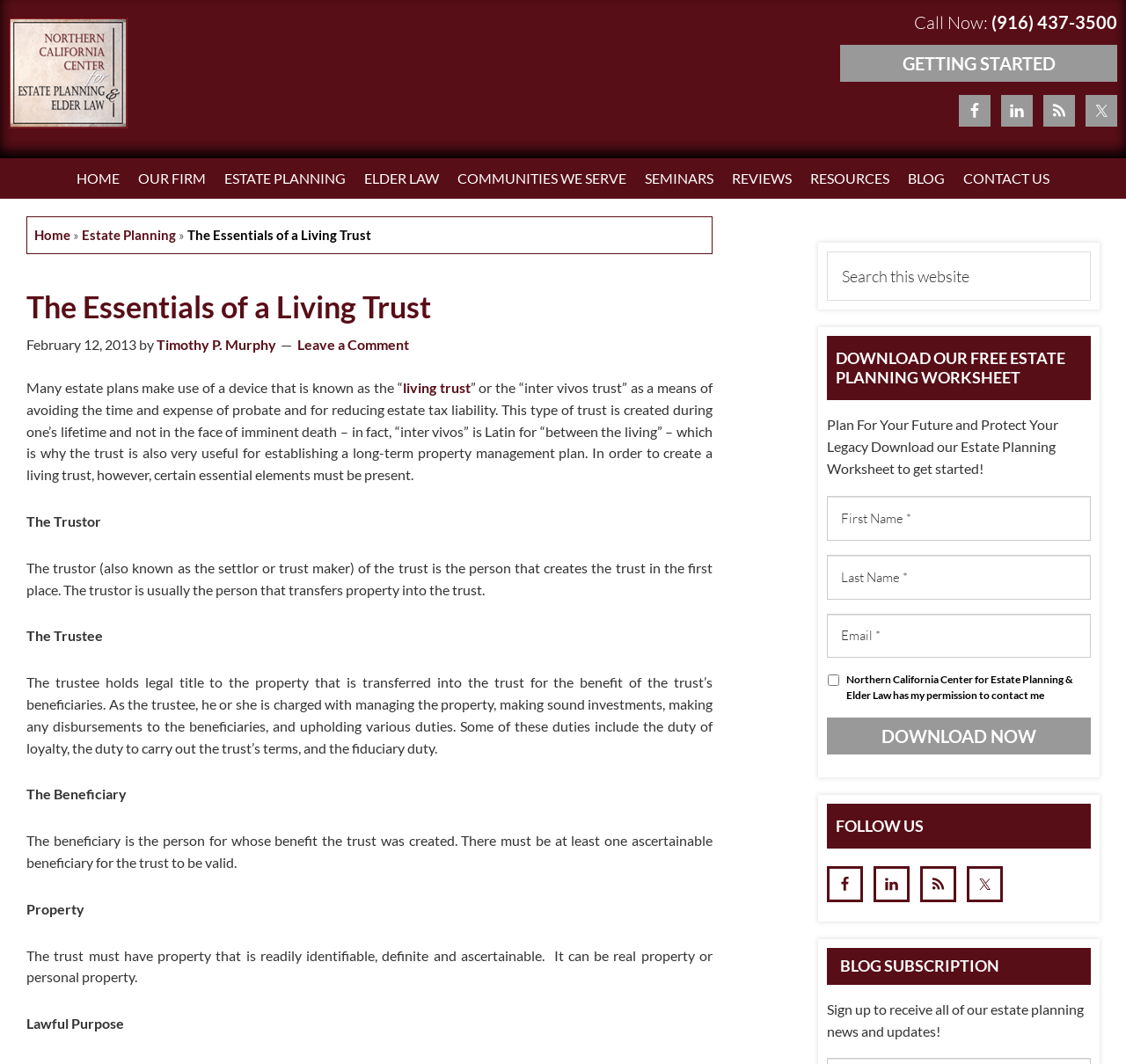Determine the coordinates of the bounding box for the clickable area needed to execute this instruction: "Follow us on Facebook".

[0.734, 0.814, 0.766, 0.848]